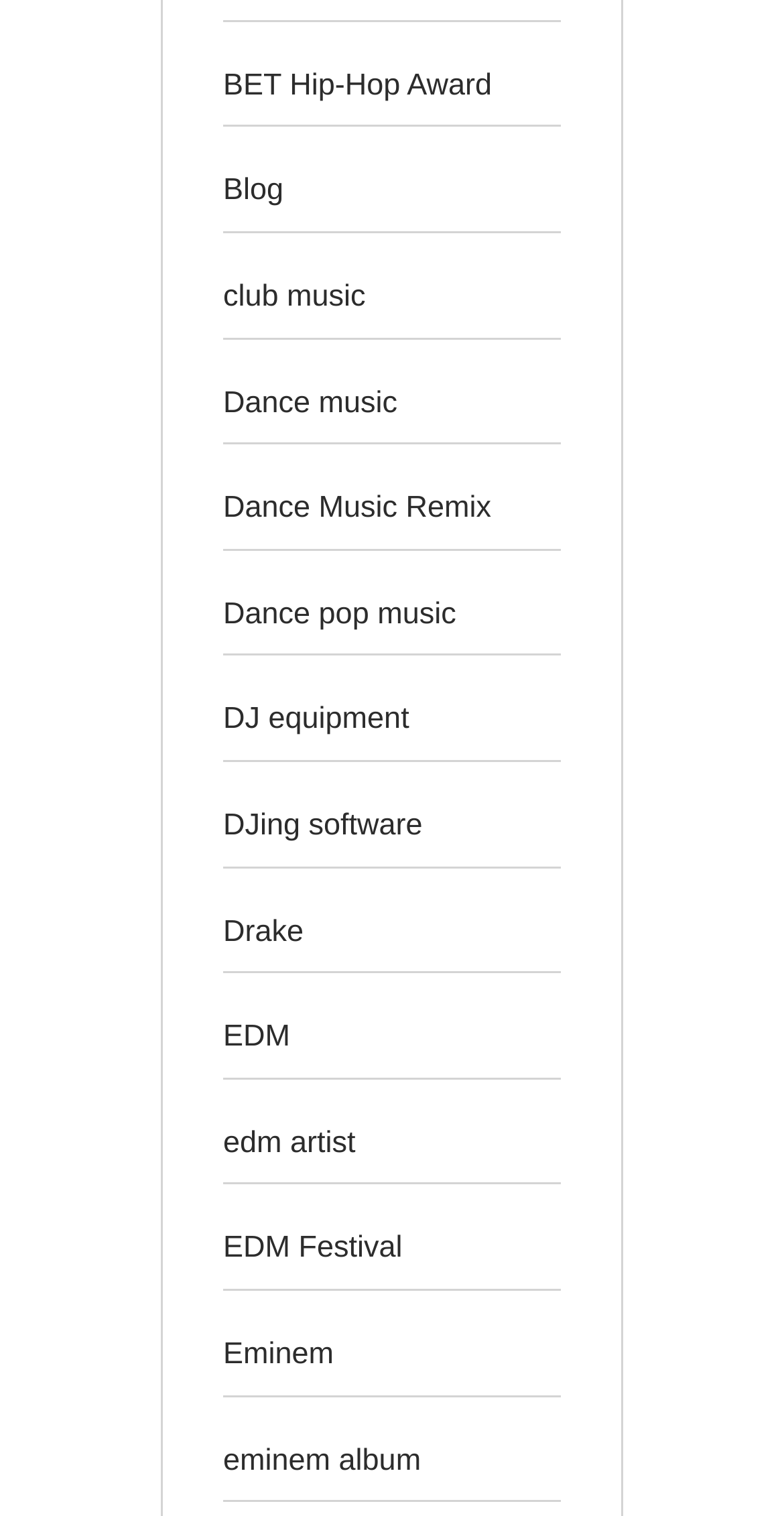Predict the bounding box coordinates of the area that should be clicked to accomplish the following instruction: "click on BET Hip-Hop Award". The bounding box coordinates should consist of four float numbers between 0 and 1, i.e., [left, top, right, bottom].

[0.285, 0.045, 0.627, 0.067]